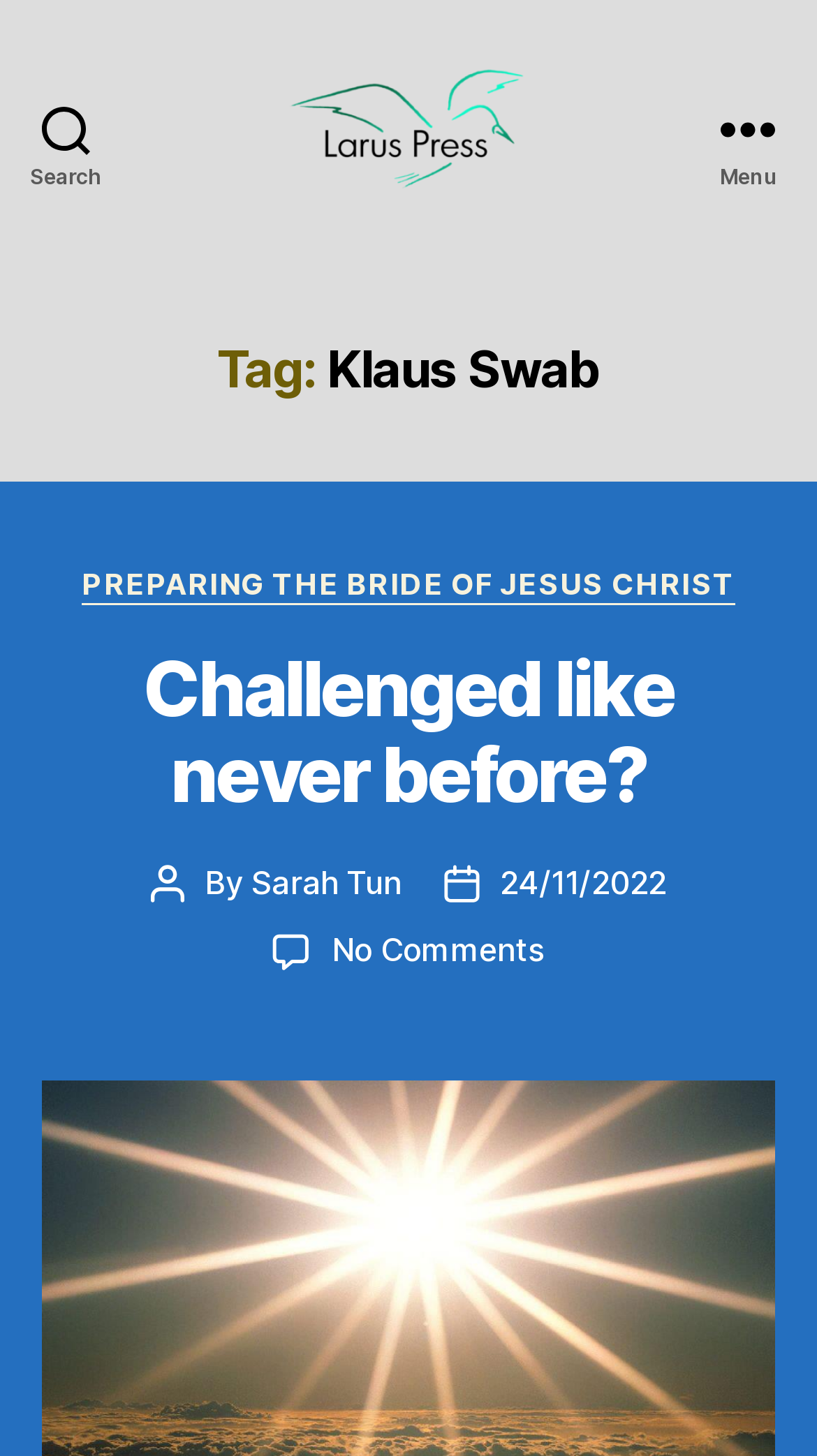Provide a comprehensive caption for the webpage.

The webpage appears to be a blog post or article page. At the top left, there is a search button. Next to it, there is a link and an image with the text "Larus Press – Sarah Tun". Below this, there is a static text with the same text. 

On the top right, there is a menu button. Below the menu button, there is a header section that spans the entire width of the page. The header section contains a heading that reads "Tag: Klaus Swab". 

Below the header section, there is another section that contains several elements. On the left, there is a static text that reads "Categories". Next to it, there is a link to an article titled "PREPARING THE BRIDE OF JESUS CHRIST". 

Further down, there is a heading that reads "Challenged like never before?" with a link to the same article title. Below this, there are several lines of text that provide information about the post, including the author, "Sarah Tun", and the post date, "24/11/2022". There is also a link to a comment section with the text "No Comments on Challenged like never before?".